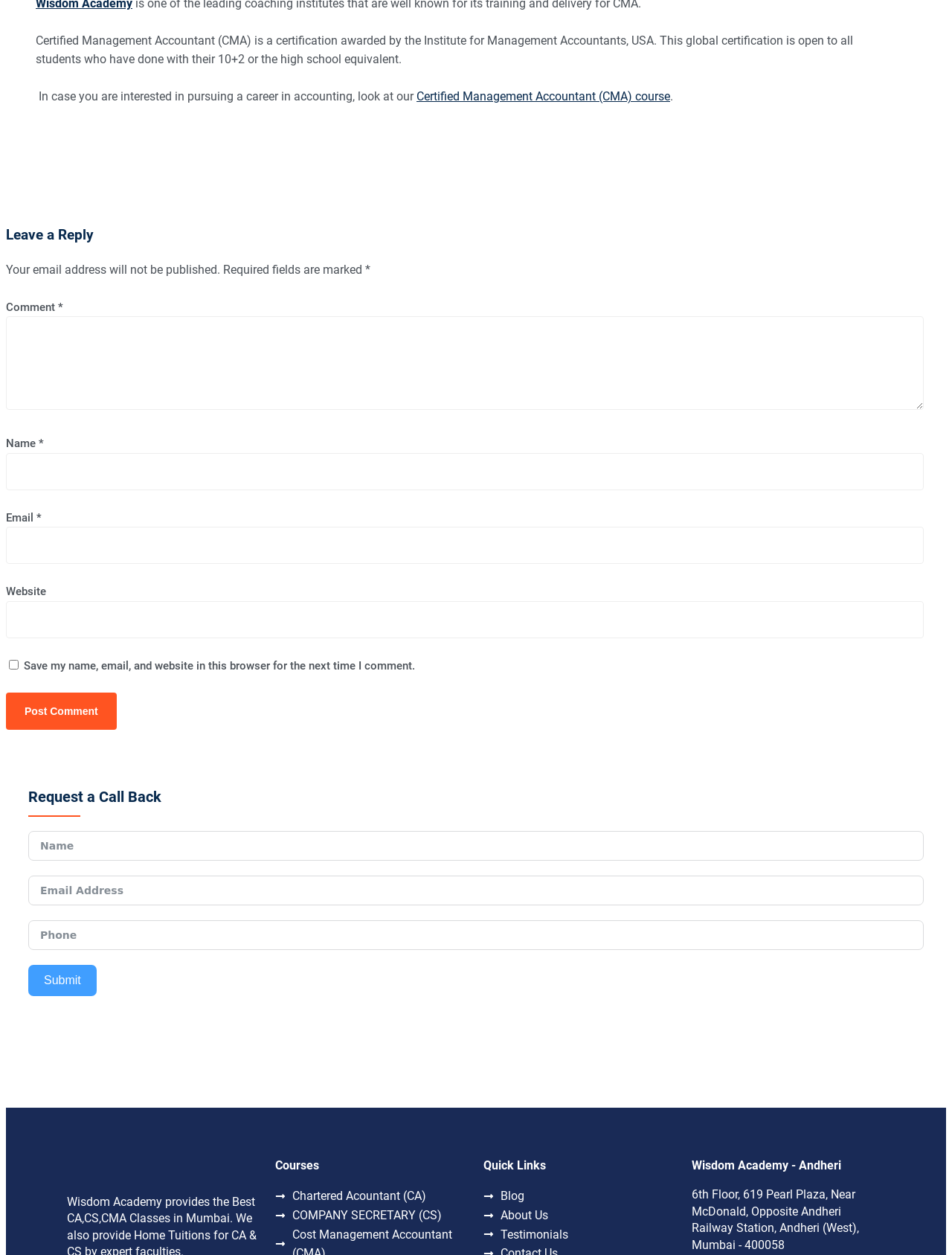What is the address of Wisdom Academy - Andheri?
Please provide a single word or phrase as the answer based on the screenshot.

6th Floor, 619 Pearl Plaza, Near McDonald, Opposite Andheri Railway Station, Andheri (West), Mumbai - 400058